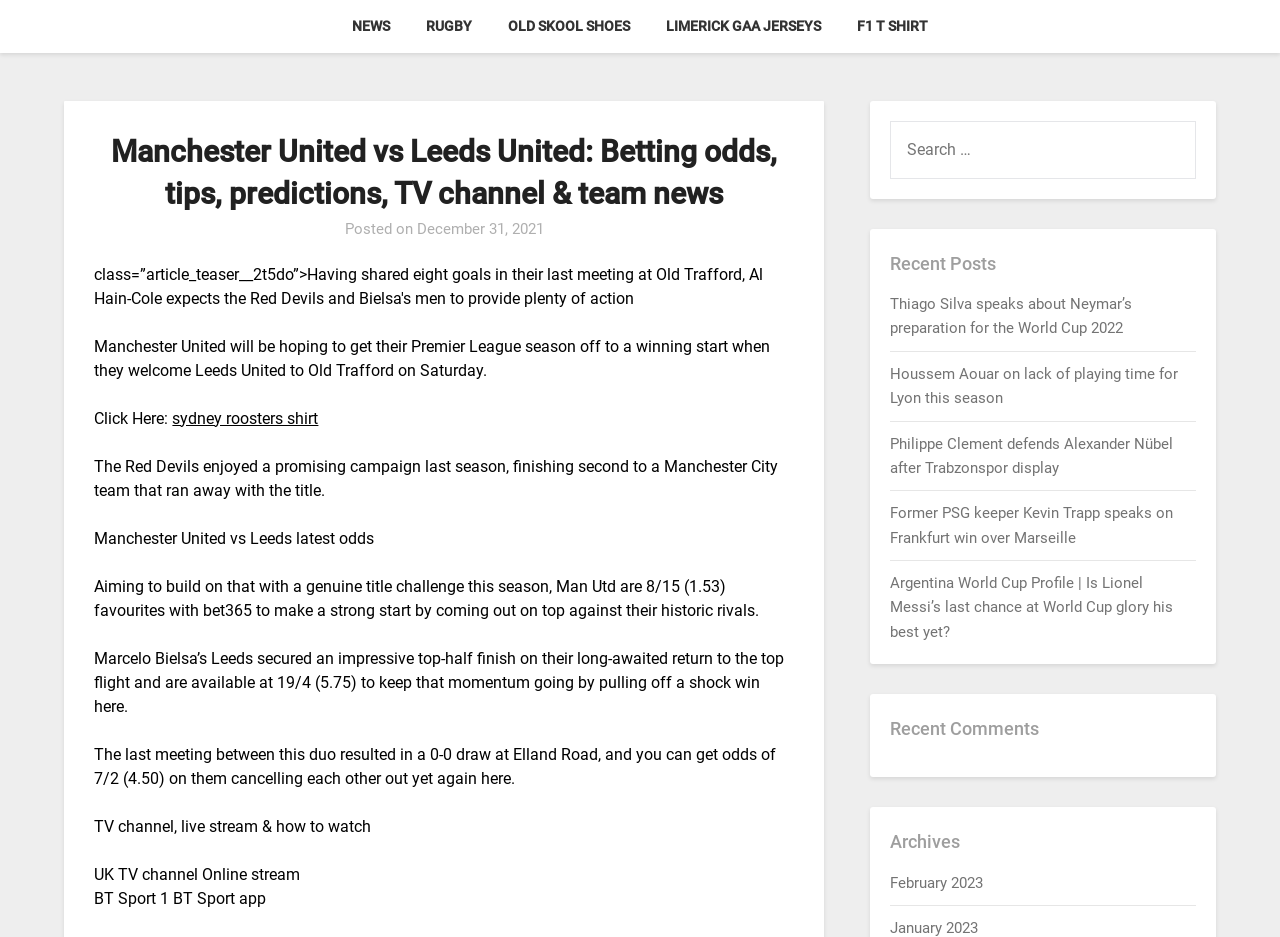How many recent posts are listed on the webpage?
Based on the image, provide a one-word or brief-phrase response.

6